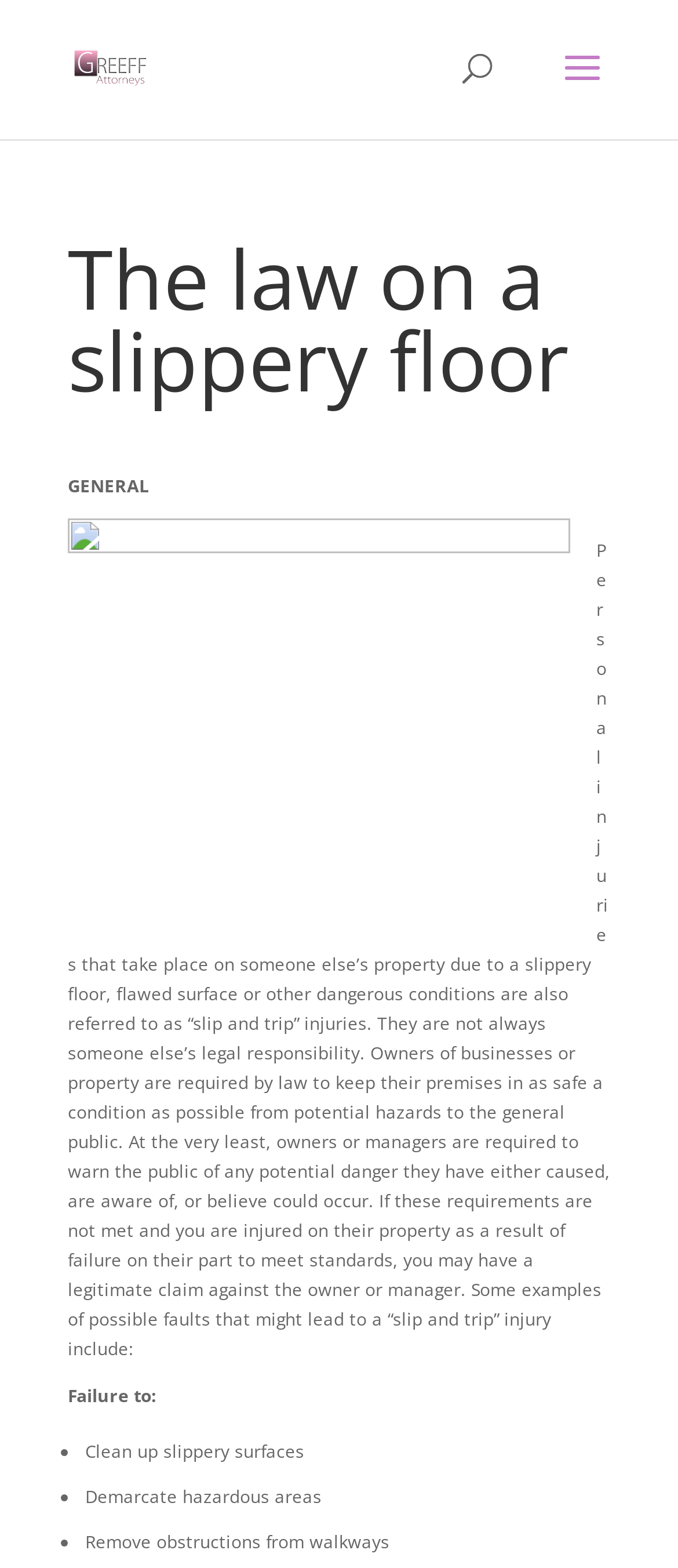What type of injuries are discussed on this webpage?
We need a detailed and meticulous answer to the question.

Based on the webpage content, it is clear that the webpage is discussing personal injuries that occur on someone else's property due to a slippery floor, flawed surface, or other dangerous conditions, which are referred to as 'slip and trip' injuries.